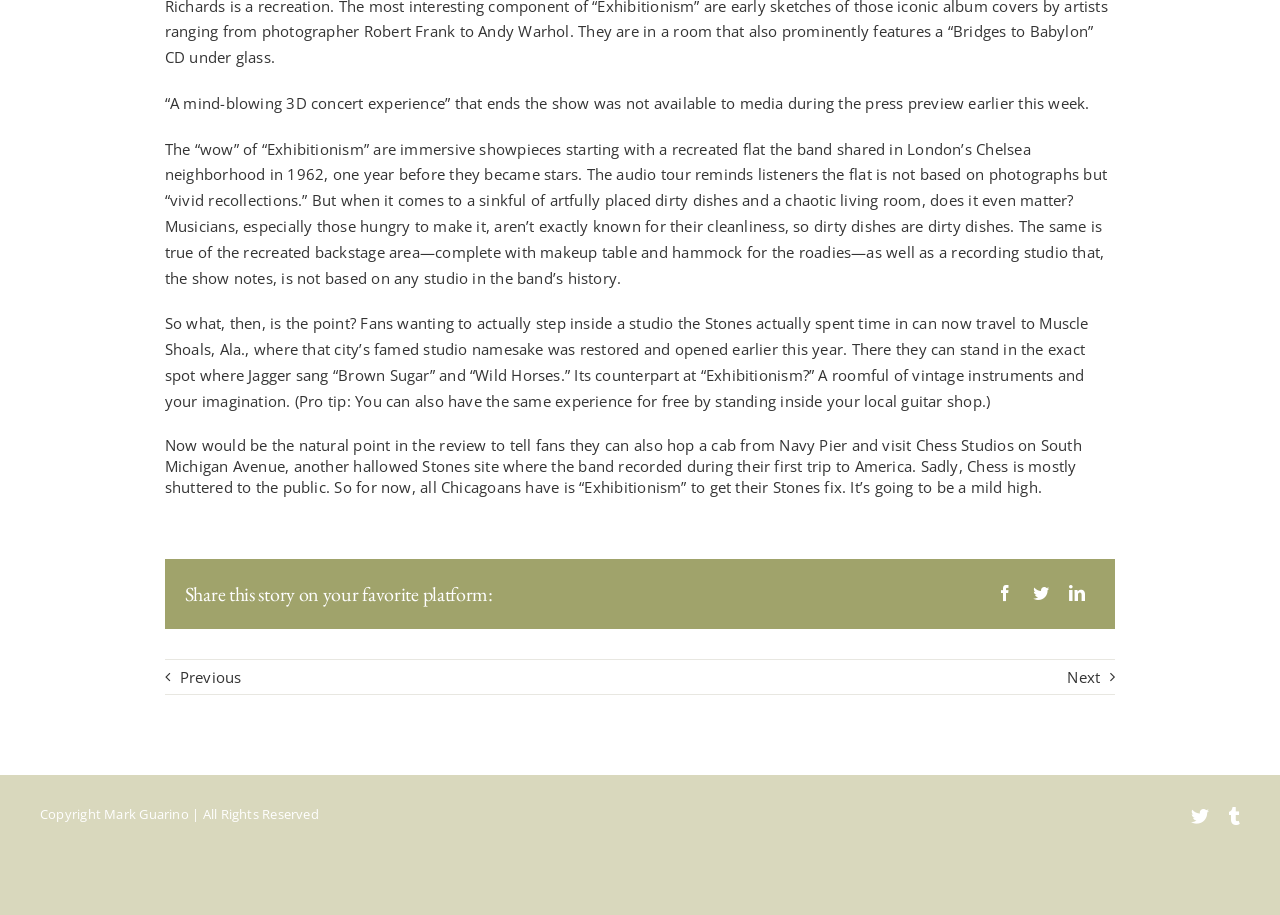Provide a one-word or brief phrase answer to the question:
What is the location of the restored studio where Jagger sang 'Brown Sugar'?

Muscle Shoals, Ala.